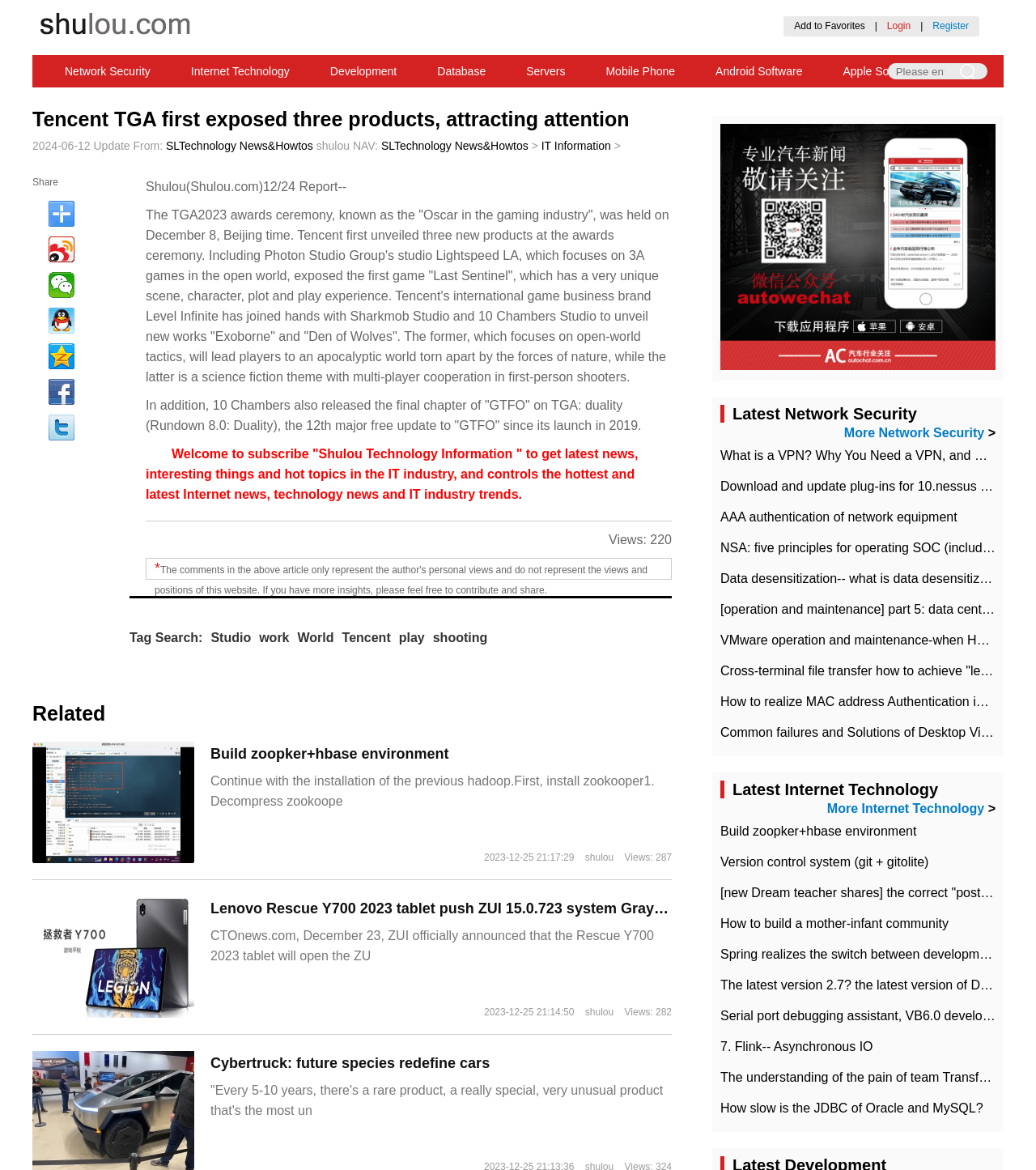Find the bounding box coordinates for the HTML element described in this sentence: "7. Flink-- Asynchronous IO". Provide the coordinates as four float numbers between 0 and 1, in the format [left, top, right, bottom].

[0.695, 0.889, 0.843, 0.901]